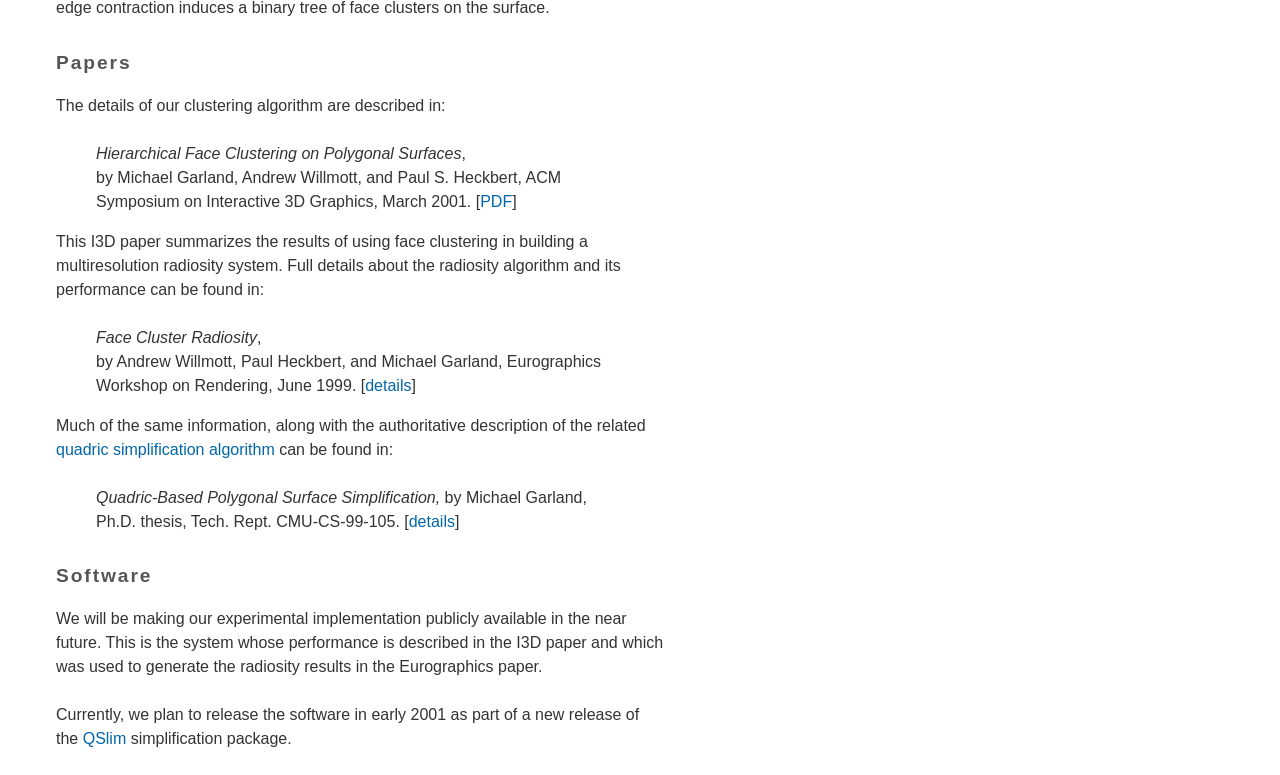Using the provided description: "quadric simplification algorithm", find the bounding box coordinates of the corresponding UI element. The output should be four float numbers between 0 and 1, in the format [left, top, right, bottom].

[0.044, 0.569, 0.215, 0.59]